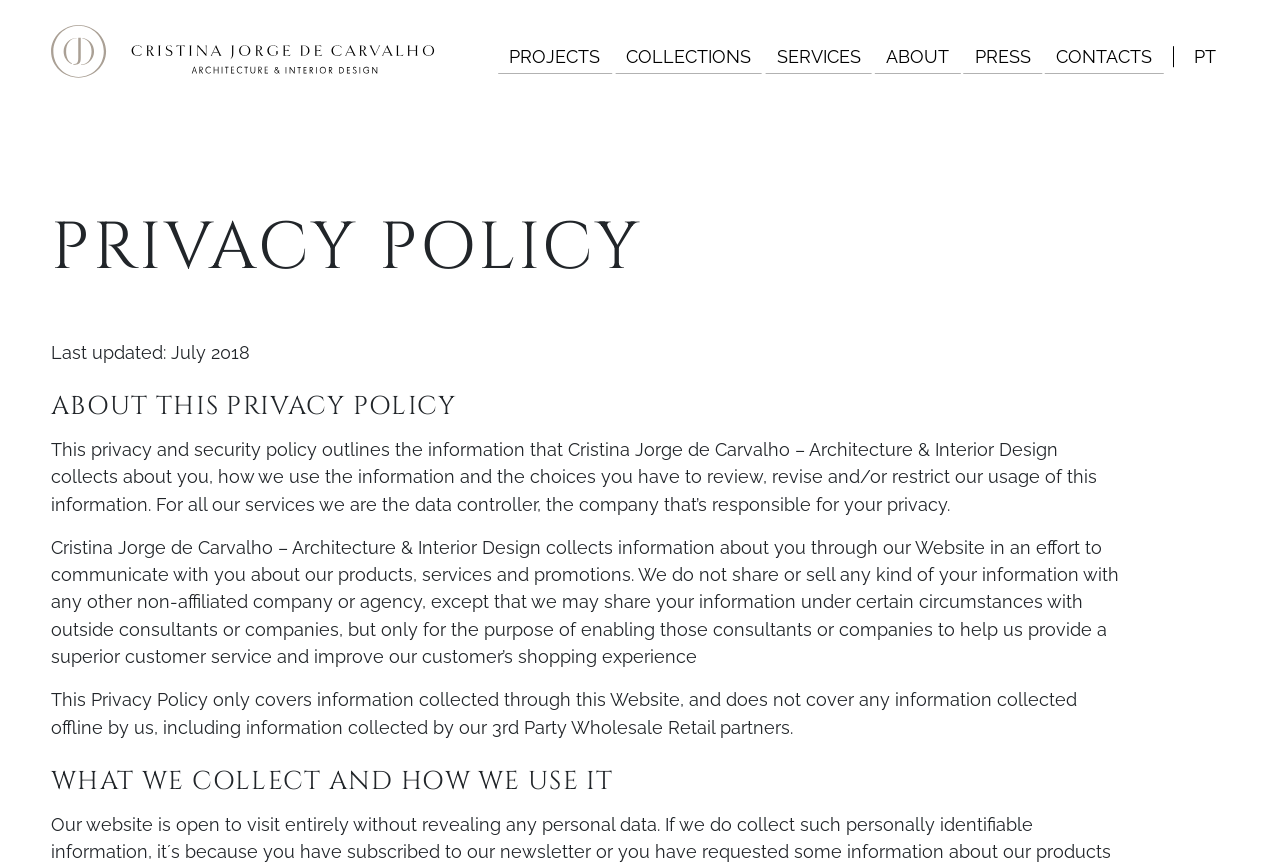Give a detailed account of the webpage's layout and content.

The webpage is about Cristina Jorge de Carvalho's atelier, focusing on architecture and interior design projects. At the top left, there is a link to Cristina Jorge de Carvalho's profile, accompanied by a small image. Below this, there is a navigation menu with six links: PROJECTS, COLLECTIONS, SERVICES, ABOUT, PRESS, and CONTACTS, aligned horizontally across the top of the page. 

To the right of the navigation menu, there is a language selection link, "PT". The main content of the page is dedicated to the privacy policy, with a prominent heading "PRIVACY POLICY" at the top. Below this, there is a notice stating "Last updated: July 2018". 

The privacy policy is divided into sections, with headings "ABOUT THIS PRIVACY POLICY", "WHAT WE COLLECT AND HOW WE USE IT", and so on. Each section contains a block of text explaining the policy in detail. The text is arranged in a single column, with no images or other elements interrupting the flow of text. Overall, the page has a simple and clean layout, with a focus on presenting the privacy policy information in a clear and readable manner.